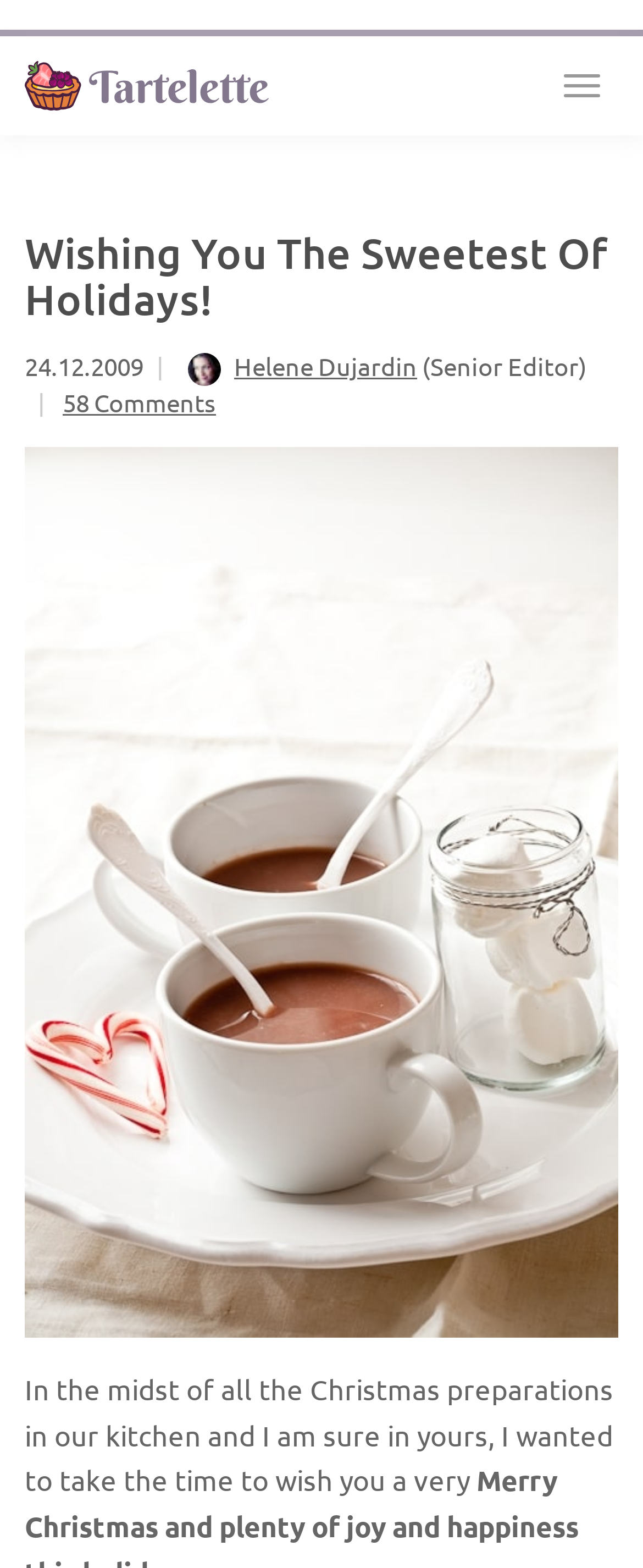Identify the webpage's primary heading and generate its text.

Wishing You The Sweetest Of Holidays!